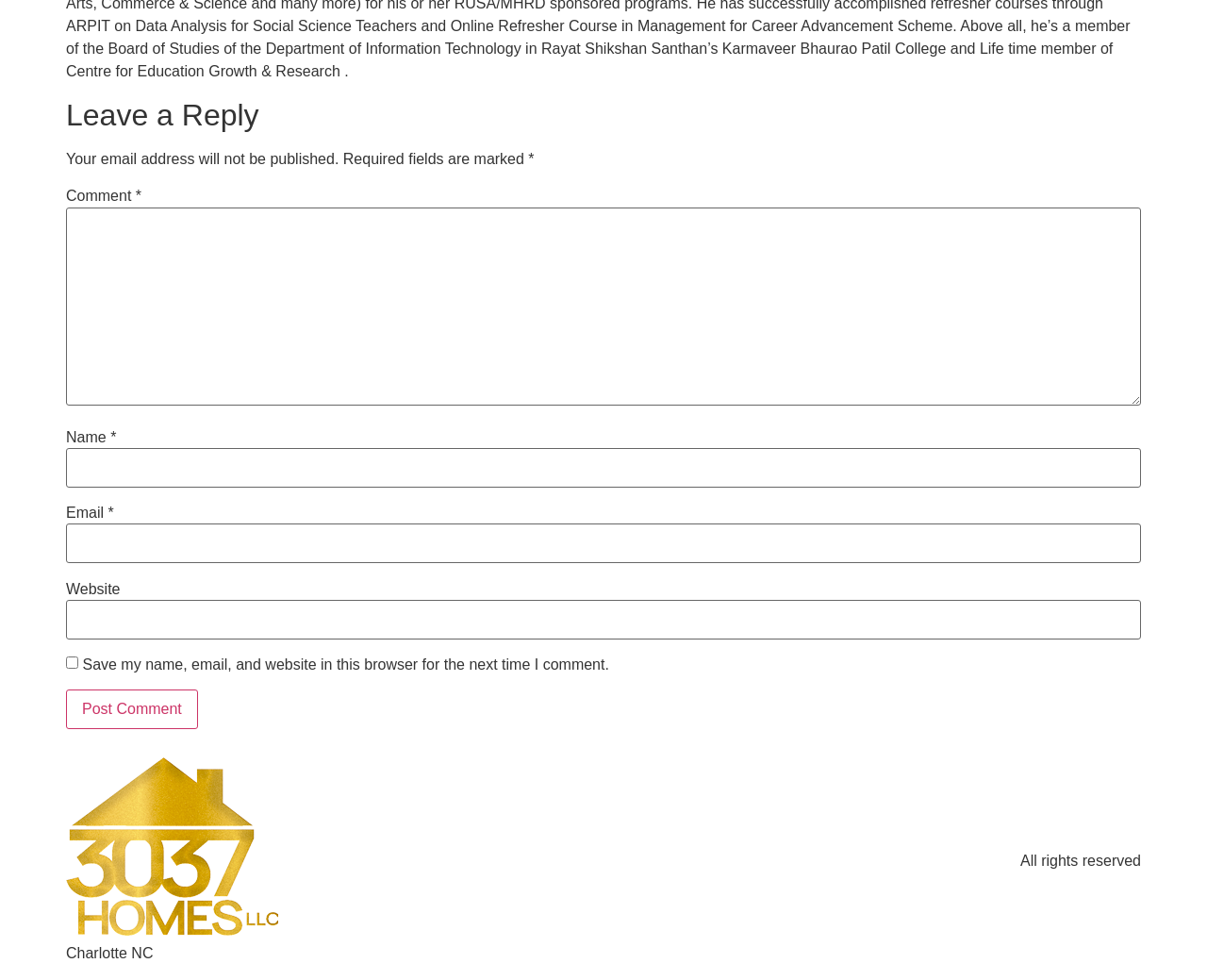What is the company name mentioned on the webpage?
Give a comprehensive and detailed explanation for the question.

The webpage contains a link with the text '3730 Homes LLC', which appears to be the name of a company. This link is accompanied by an image, suggesting that it may be a logo or branding element.